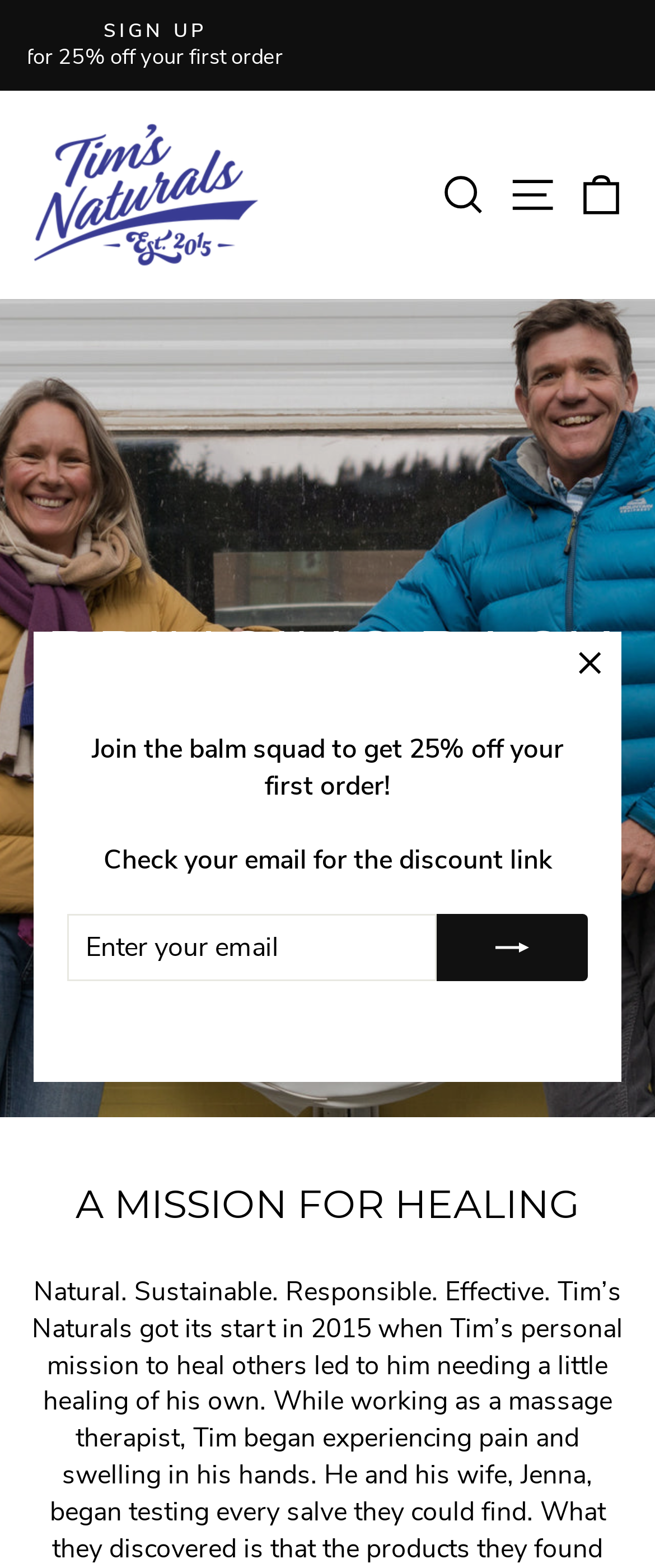Reply to the question below using a single word or brief phrase:
What is the founders' mission?

A mission for healing